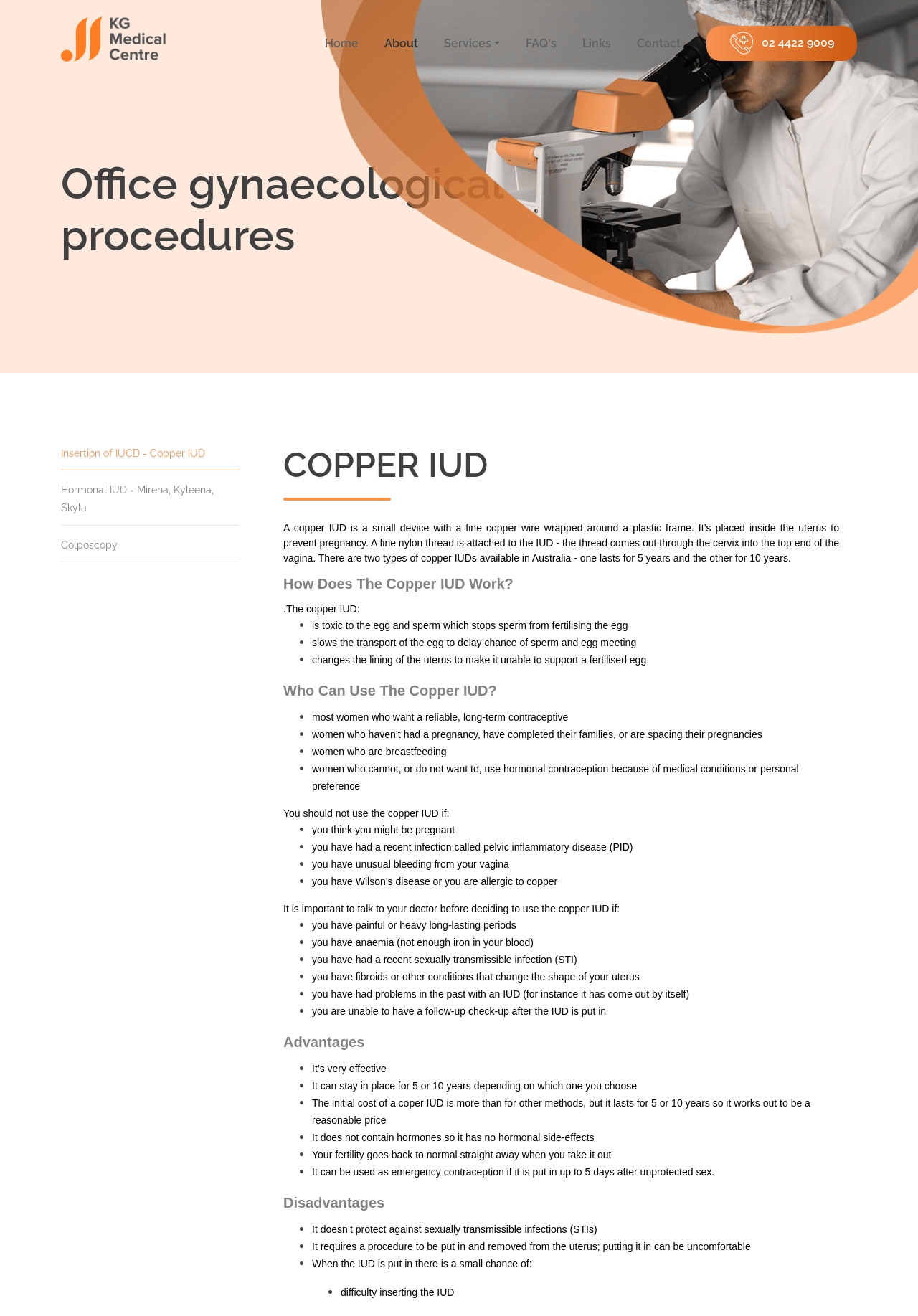Answer the following inquiry with a single word or phrase:
What are the advantages of the copper IUD?

Effective, long-lasting, reasonable price